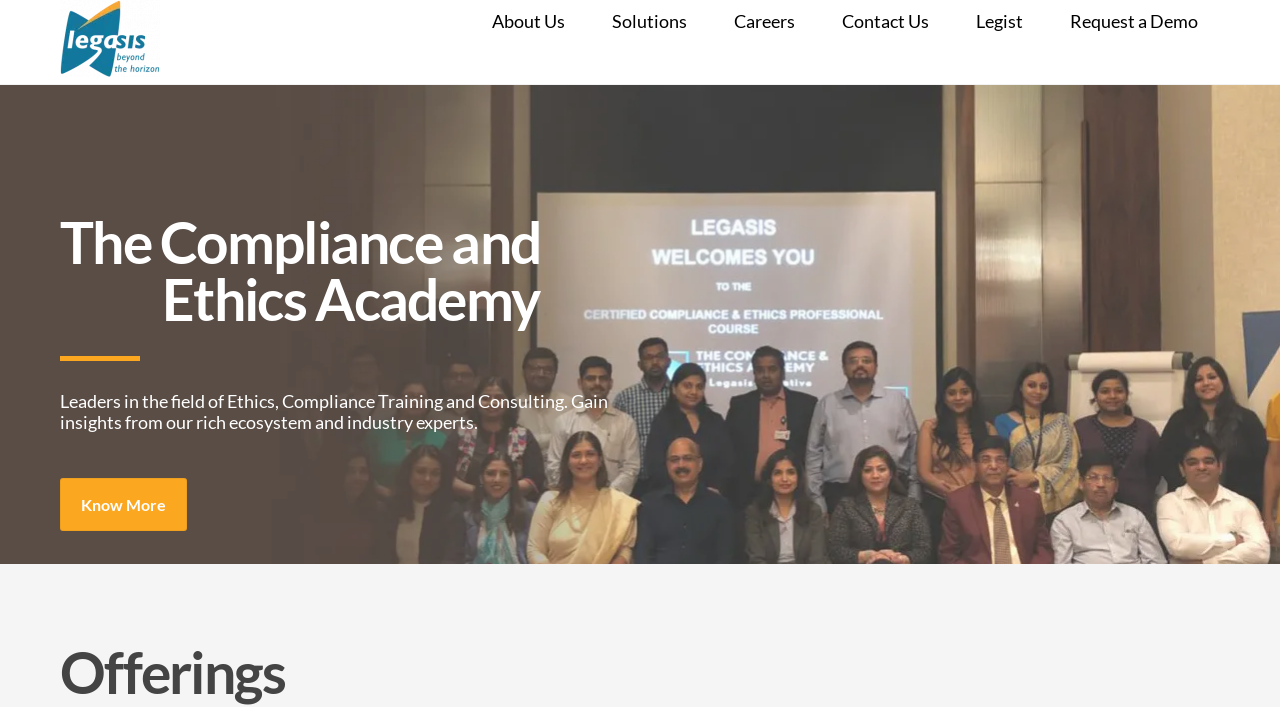What are the main navigation links?
Please respond to the question with as much detail as possible.

I found the answer by looking at the link elements at the top of the webpage, which are 'About Us', 'Solutions', 'Careers', 'Contact Us', and 'Legist'. These links are likely the main navigation links of the webpage.